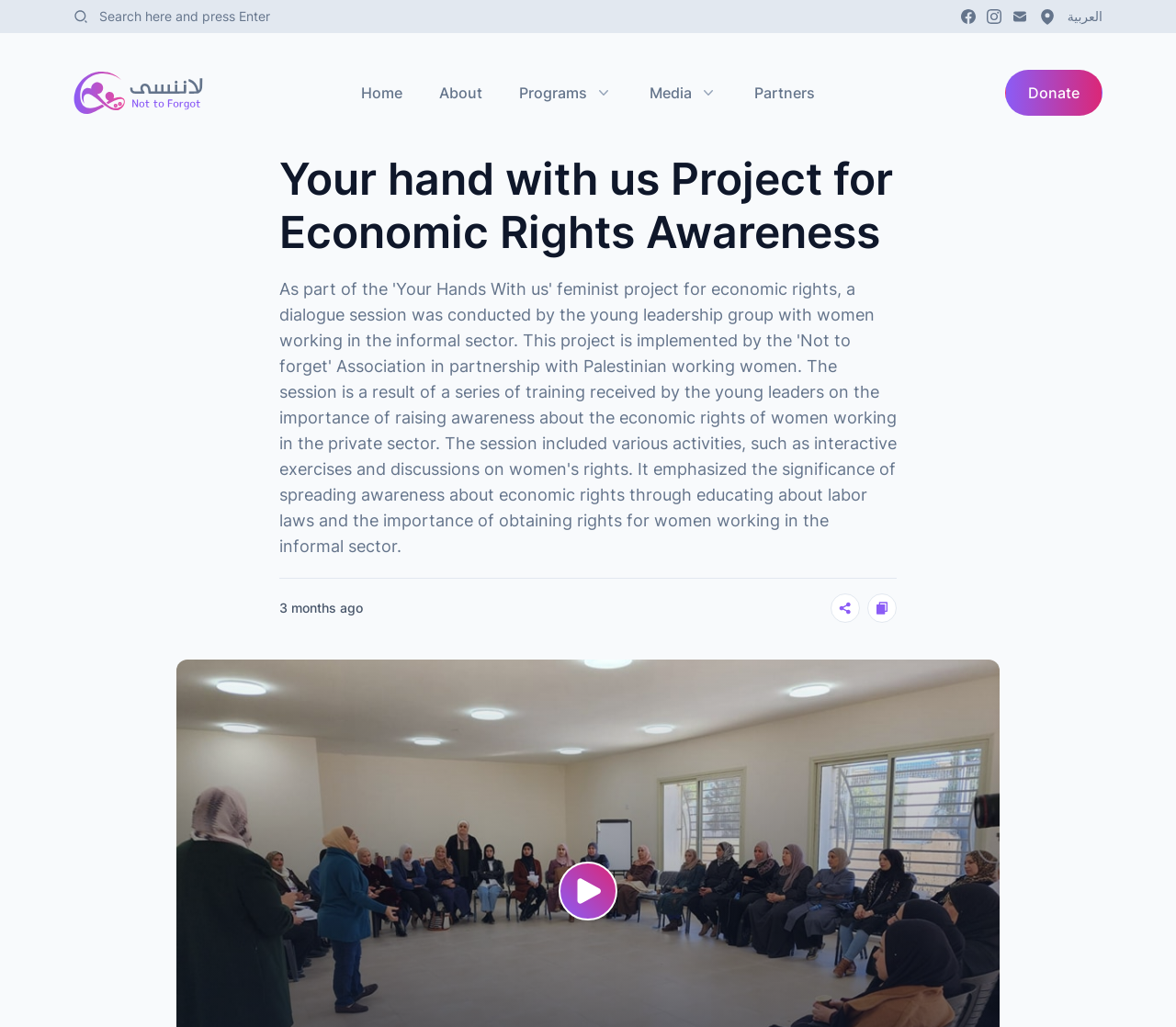Determine the main heading of the webpage and generate its text.

Your hand with us Project for Economic Rights Awareness